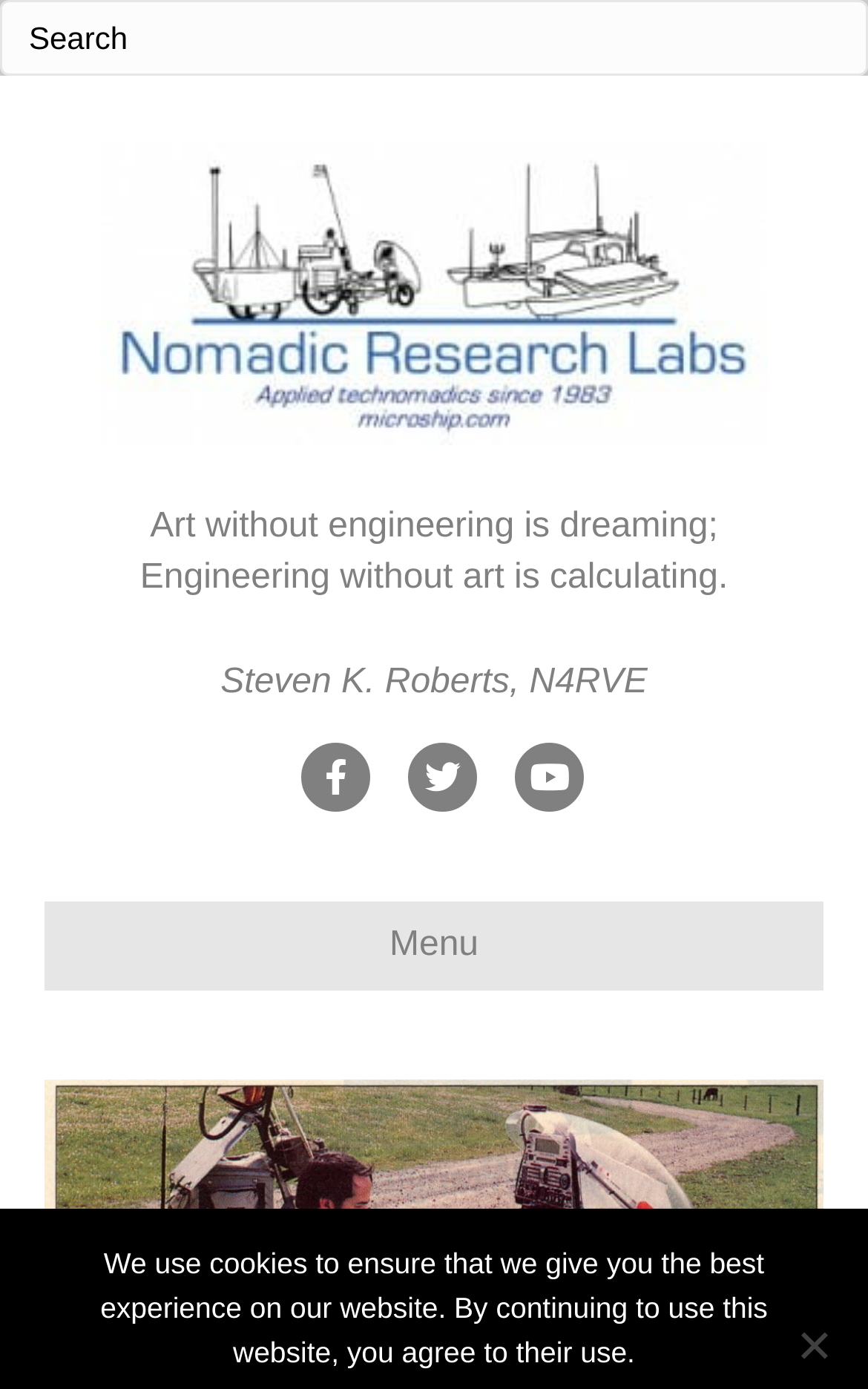Please identify and generate the text content of the webpage's main heading.

Escape from the Office – Newsweek